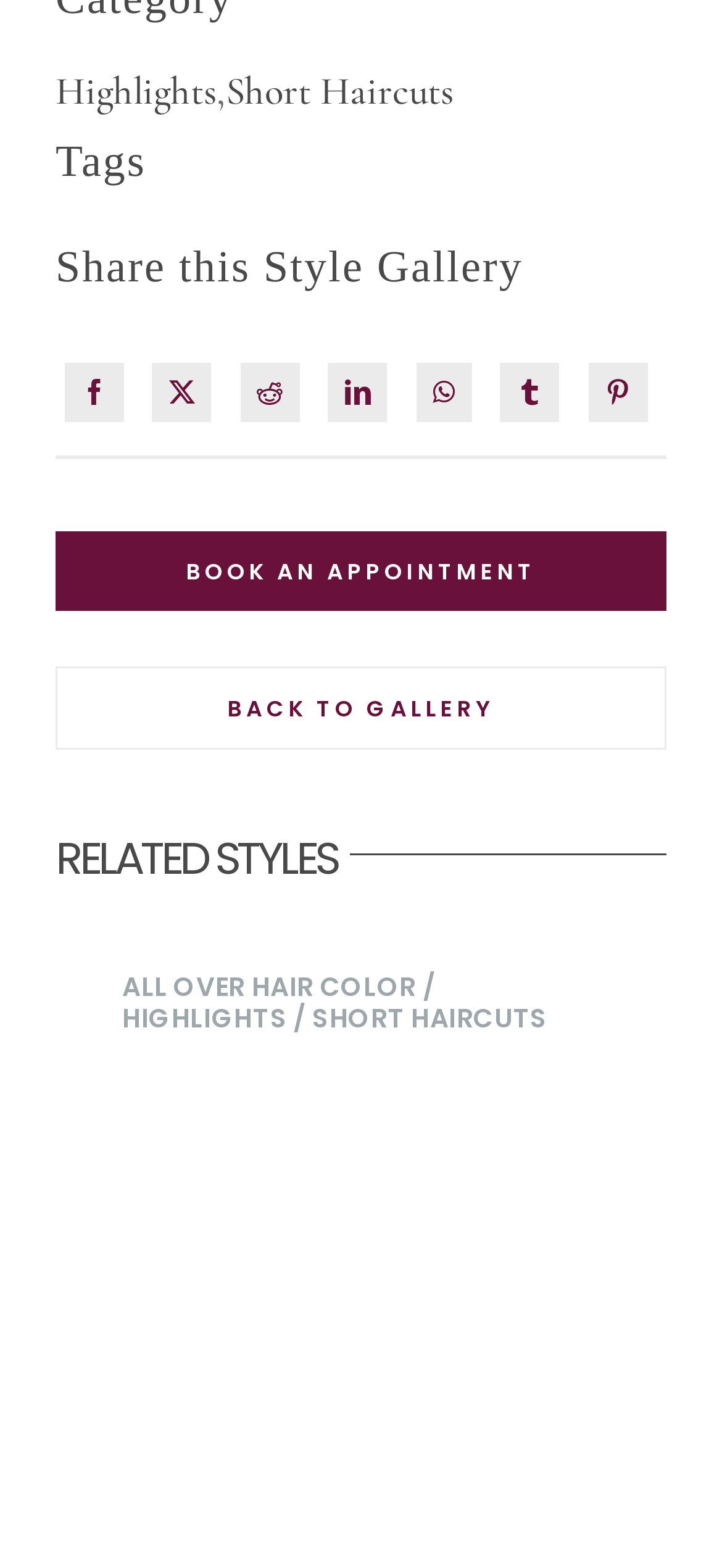What is the purpose of the 'Book an appointment' button?
Answer the question with a detailed explanation, including all necessary information.

The 'Book an appointment' button is likely used to schedule an appointment with a stylist or salon, as it is related to haircuts and styles, and the button is prominent on the webpage.